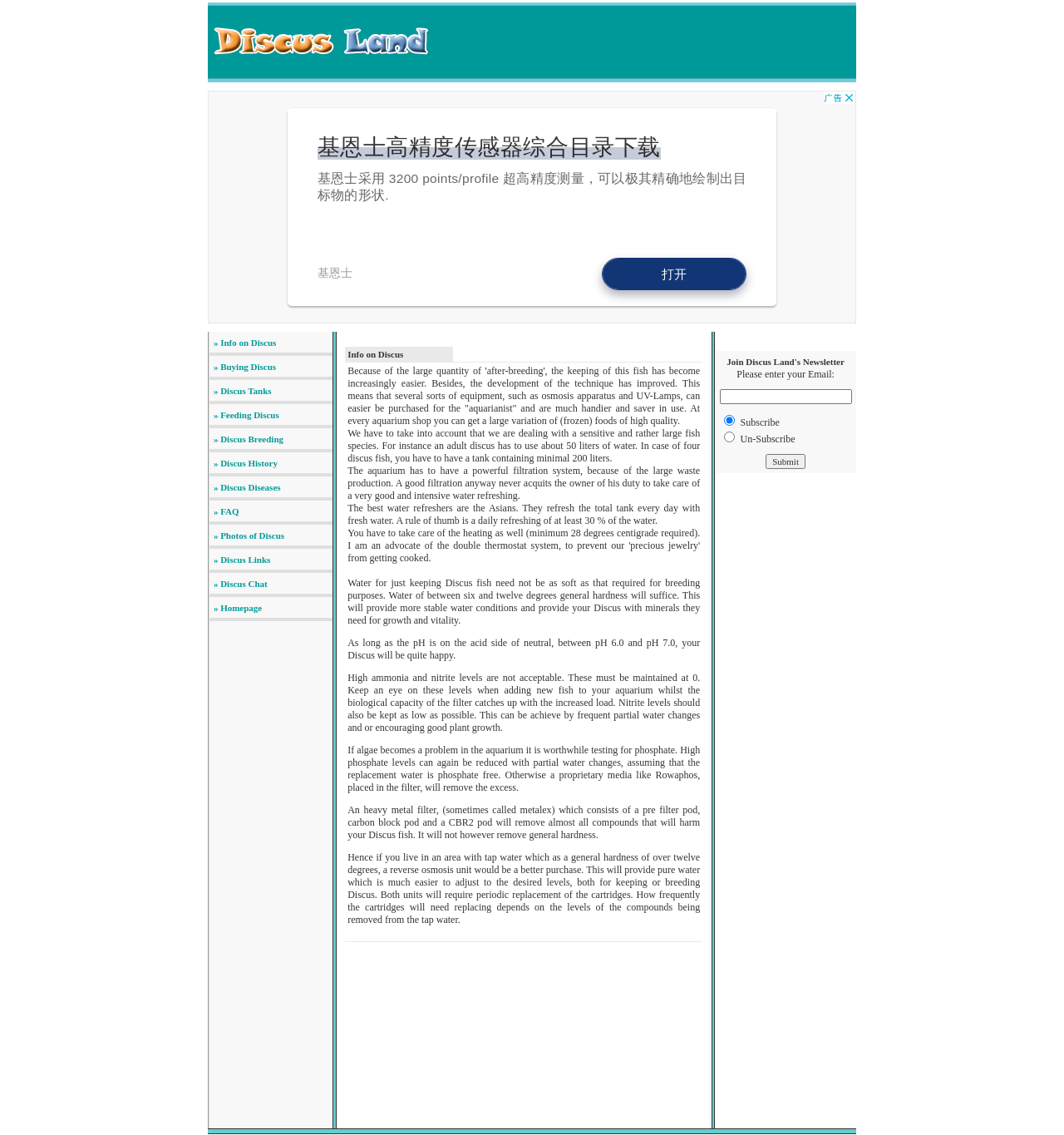Determine the bounding box coordinates of the section I need to click to execute the following instruction: "Explore 'Discus Breeding'". Provide the coordinates as four float numbers between 0 and 1, i.e., [left, top, right, bottom].

[0.199, 0.382, 0.266, 0.391]